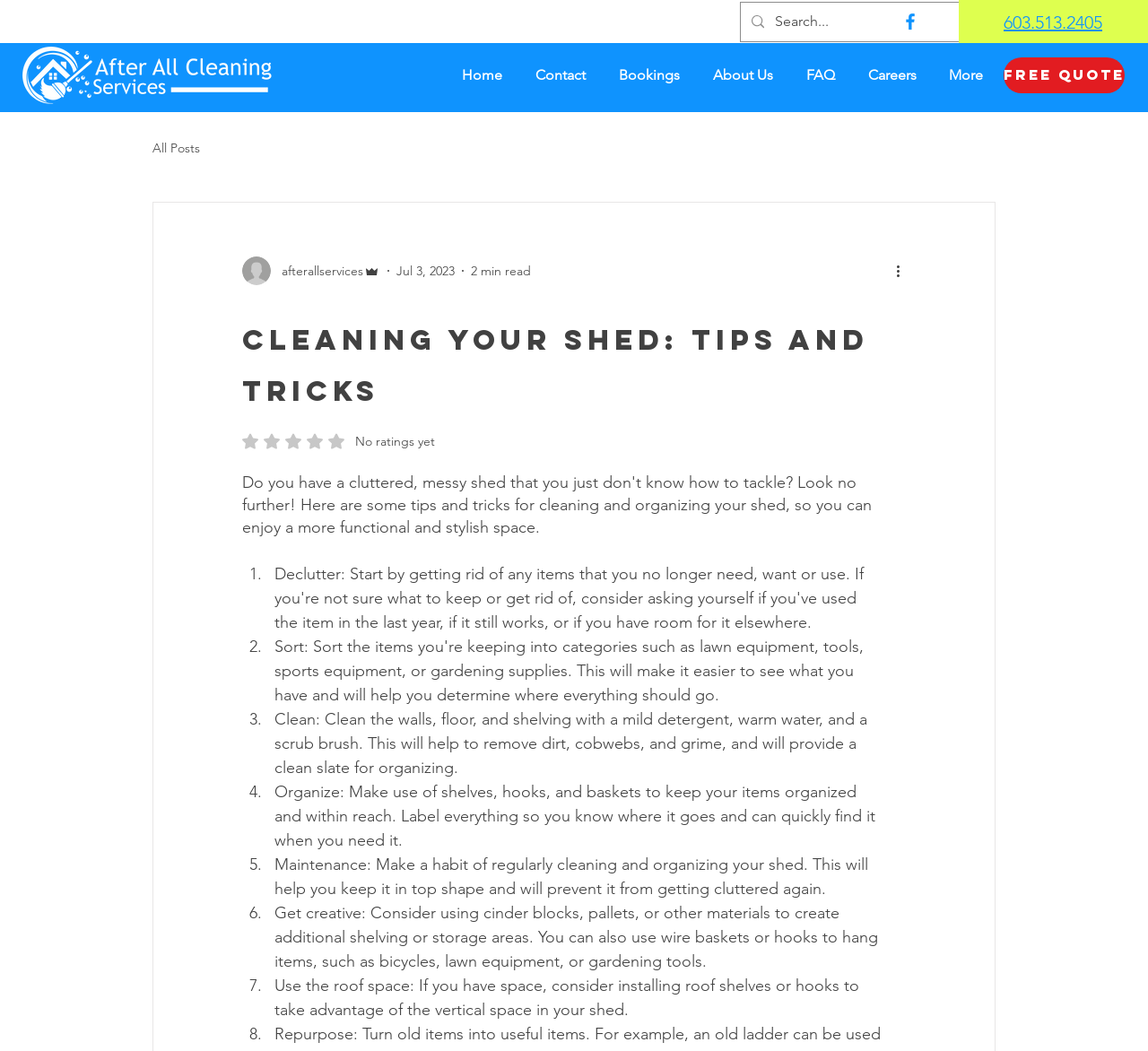Identify the bounding box coordinates of the clickable region to carry out the given instruction: "Visit the 'Contact' page".

[0.455, 0.05, 0.527, 0.093]